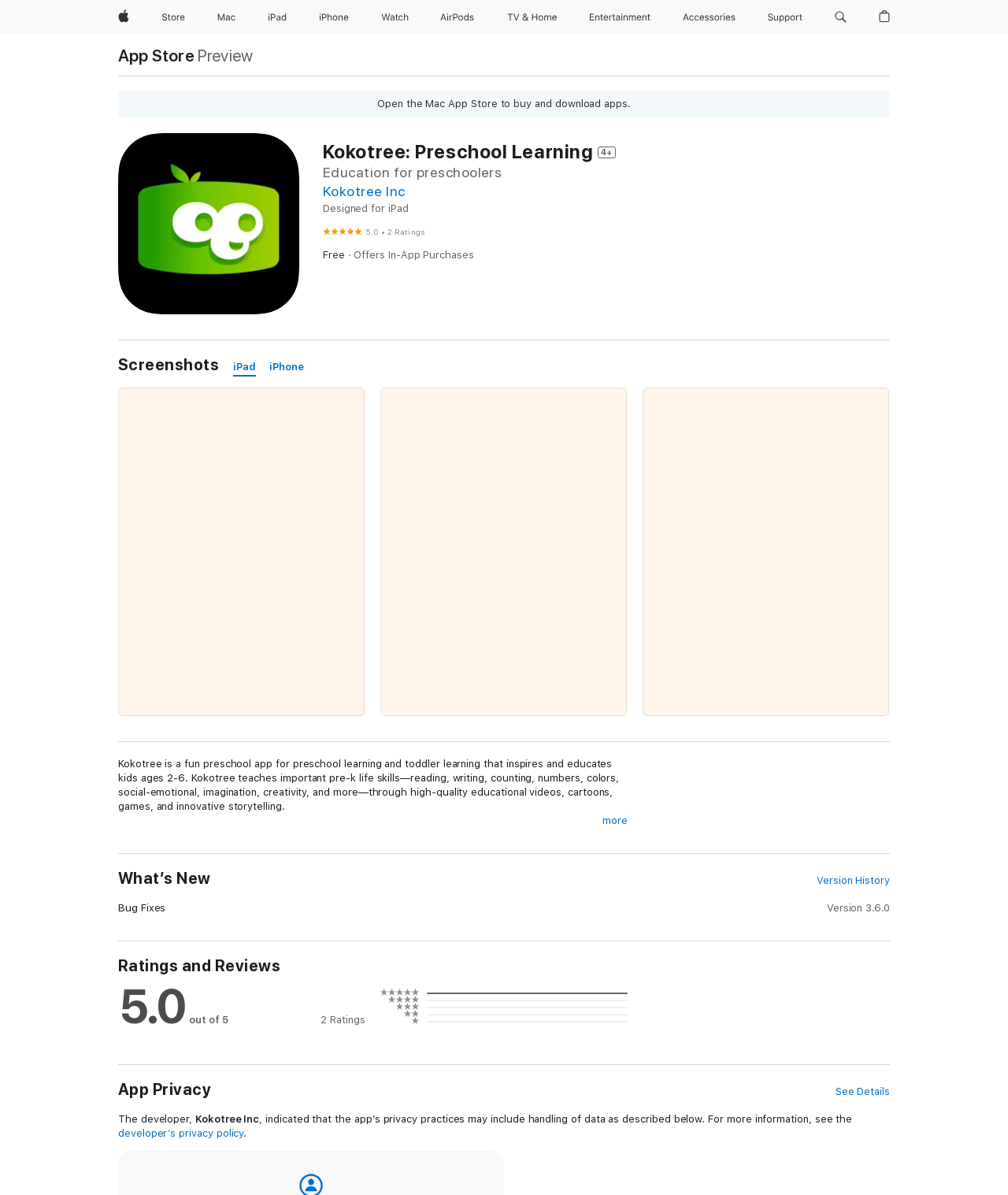What is the age range for Kokotree: Preschool Learning?
Could you answer the question with a detailed and thorough explanation?

The age range can be found in the description section where it says 'Kokotree is a fun preschool app for preschool learning and toddler learning that inspires and educates kids ages 2-6', which indicates that the app is designed for children aged 2-6.